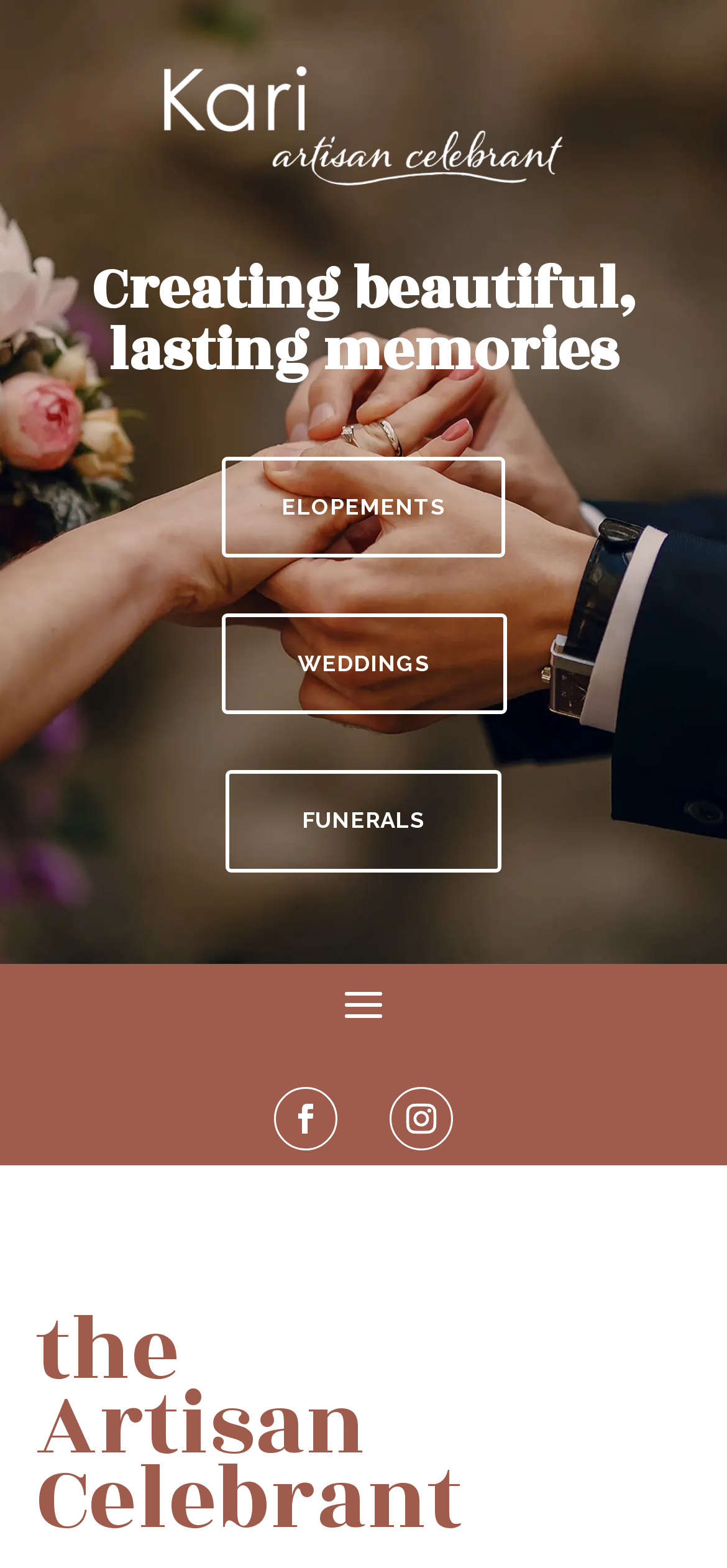What is the focus of the celebrant's work?
Analyze the image and deliver a detailed answer to the question.

The heading 'Creating beautiful, lasting memories' is prominently displayed on the page, suggesting that this is the focus of the celebrant's work. This heading is also placed near the top of the page, indicating its importance in understanding the celebrant's services.